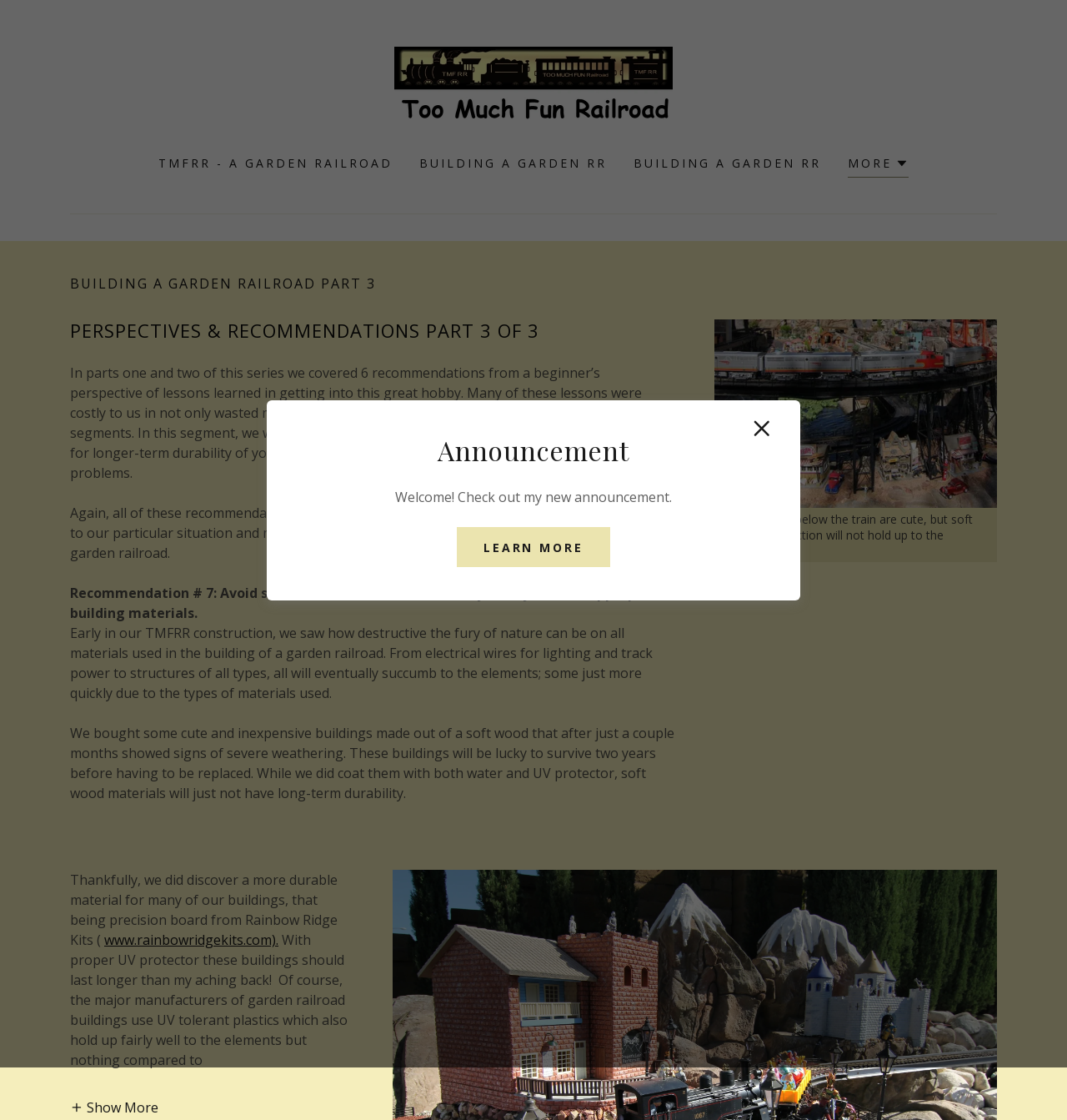Identify the bounding box coordinates for the region to click in order to carry out this instruction: "Click the 'Show More' button". Provide the coordinates using four float numbers between 0 and 1, formatted as [left, top, right, bottom].

[0.066, 0.979, 0.148, 0.997]